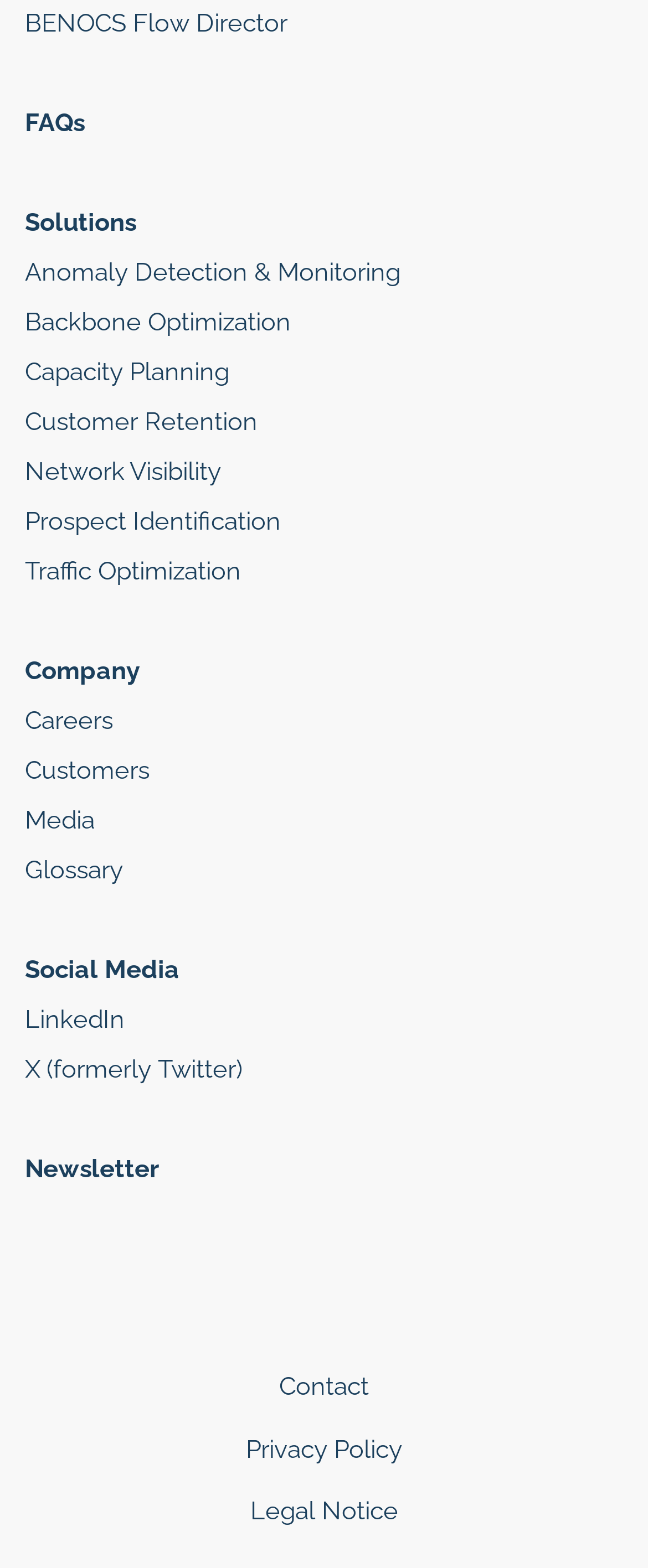Provide a brief response to the question below using a single word or phrase: 
How many links are in the top navigation bar?

9